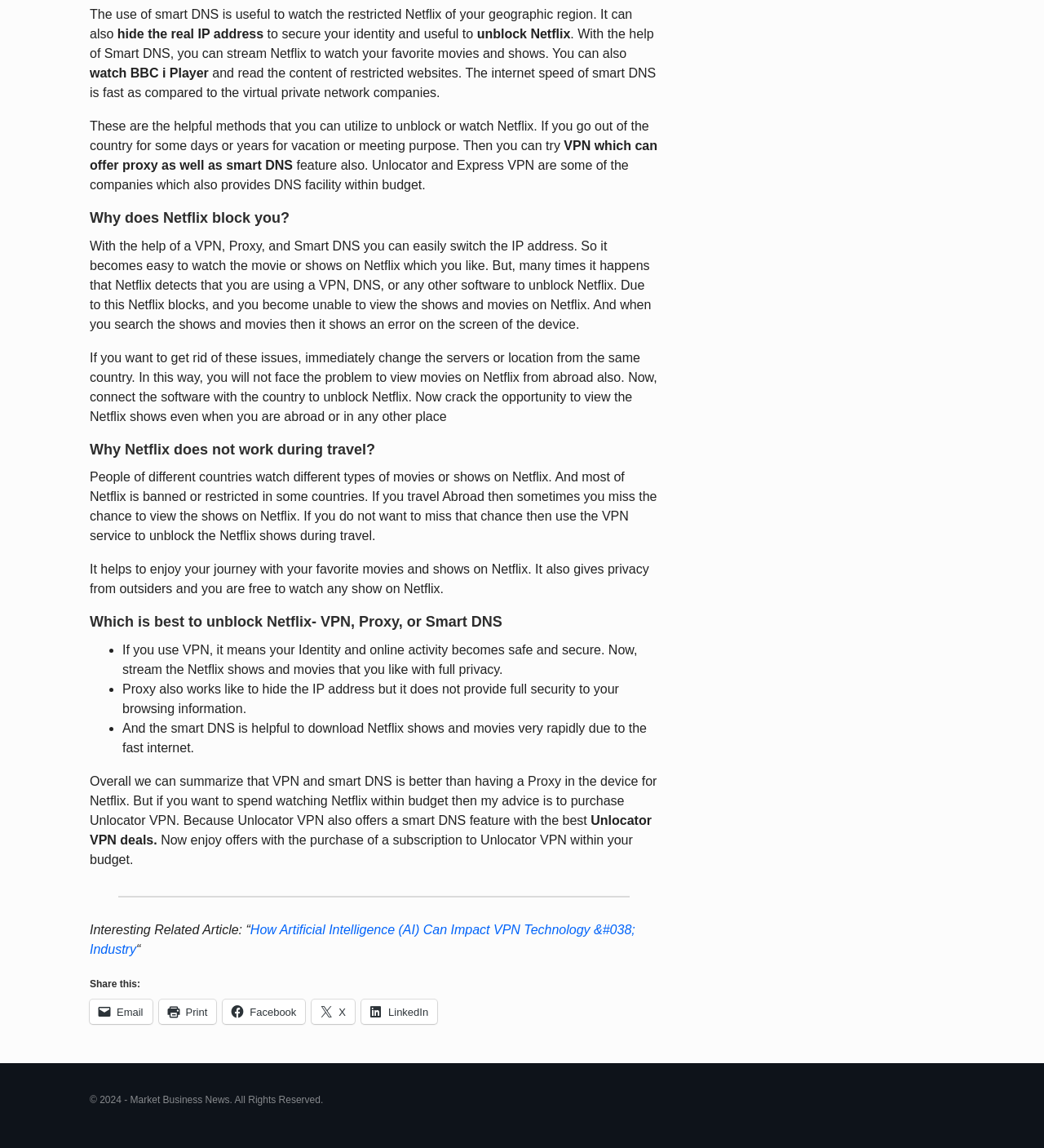Review the image closely and give a comprehensive answer to the question: What is the topic of the related article?

The webpage mentions an interesting related article titled 'How Artificial Intelligence (AI) Can Impact VPN Technology & Industry', which suggests that AI can have an impact on VPN technology and the industry as a whole.